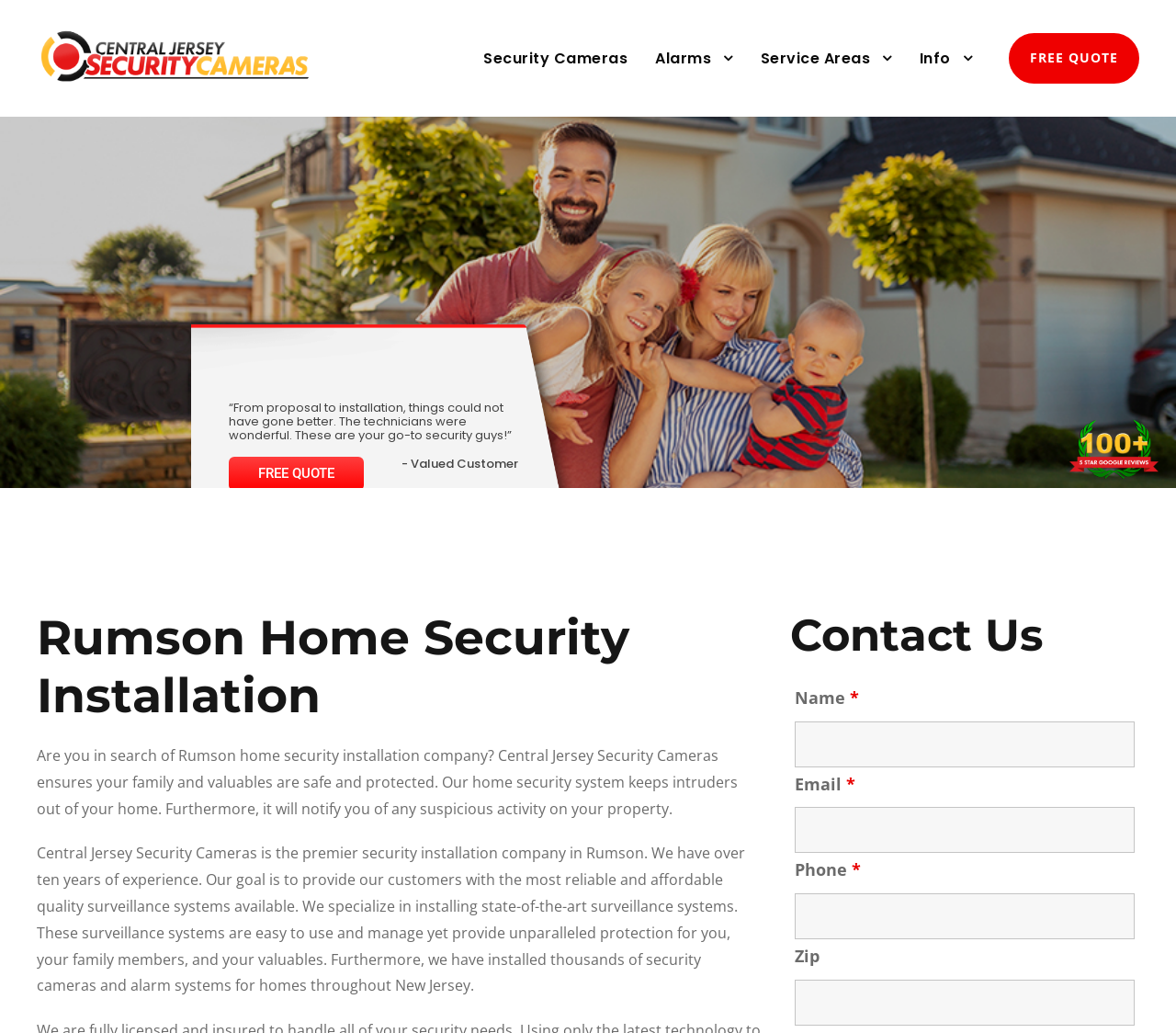Analyze the image and give a detailed response to the question:
What is the purpose of the home security system?

According to the text 'Our home security system keeps intruders out of your home. Furthermore, it will notify you of any suspicious activity on your property.', the purpose of the home security system is to keep intruders out of the home and notify the owner of any suspicious activity.